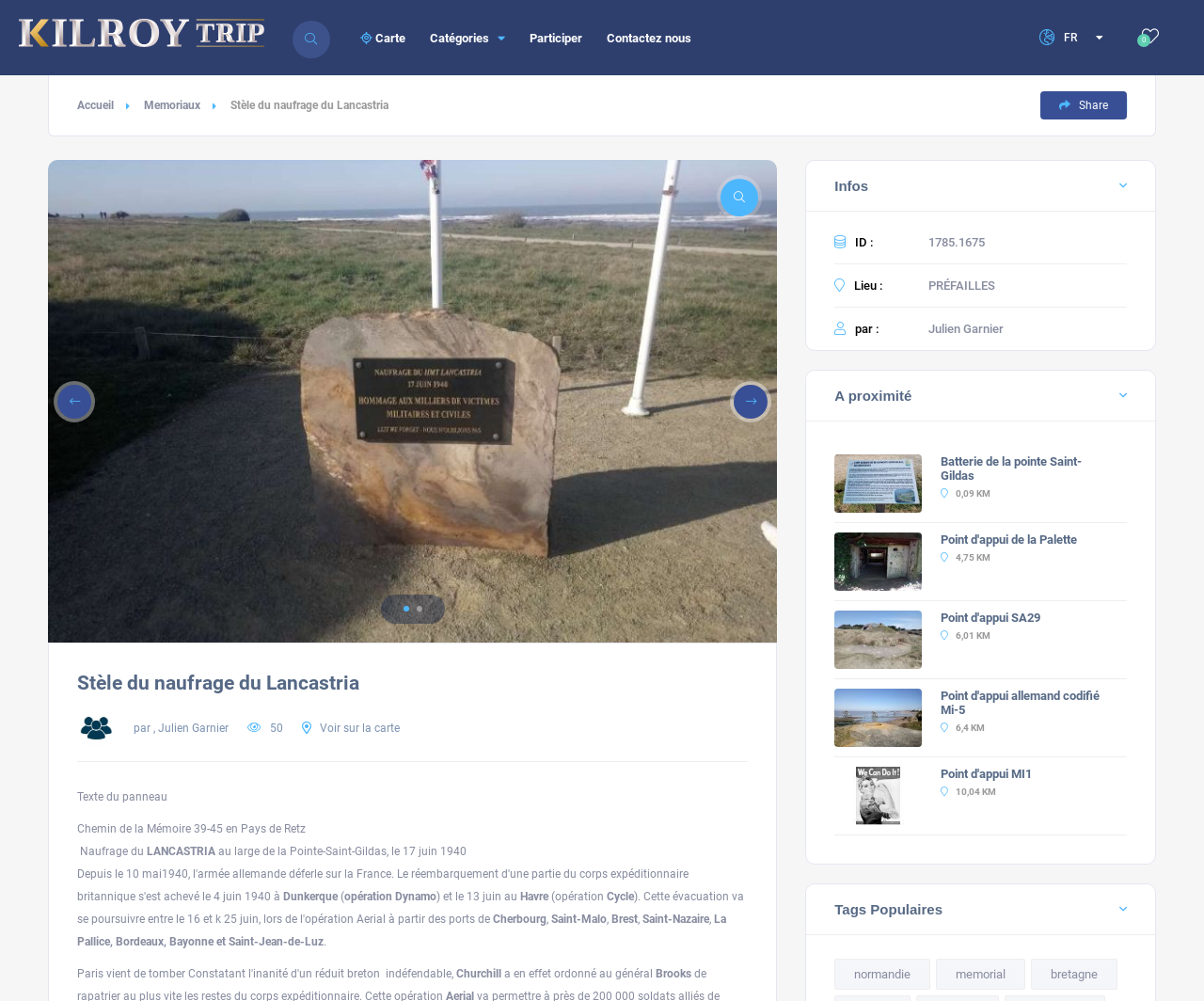Given the description of the UI element: "Voir sur la carte", predict the bounding box coordinates in the form of [left, top, right, bottom], with each value being a float between 0 and 1.

[0.266, 0.721, 0.332, 0.734]